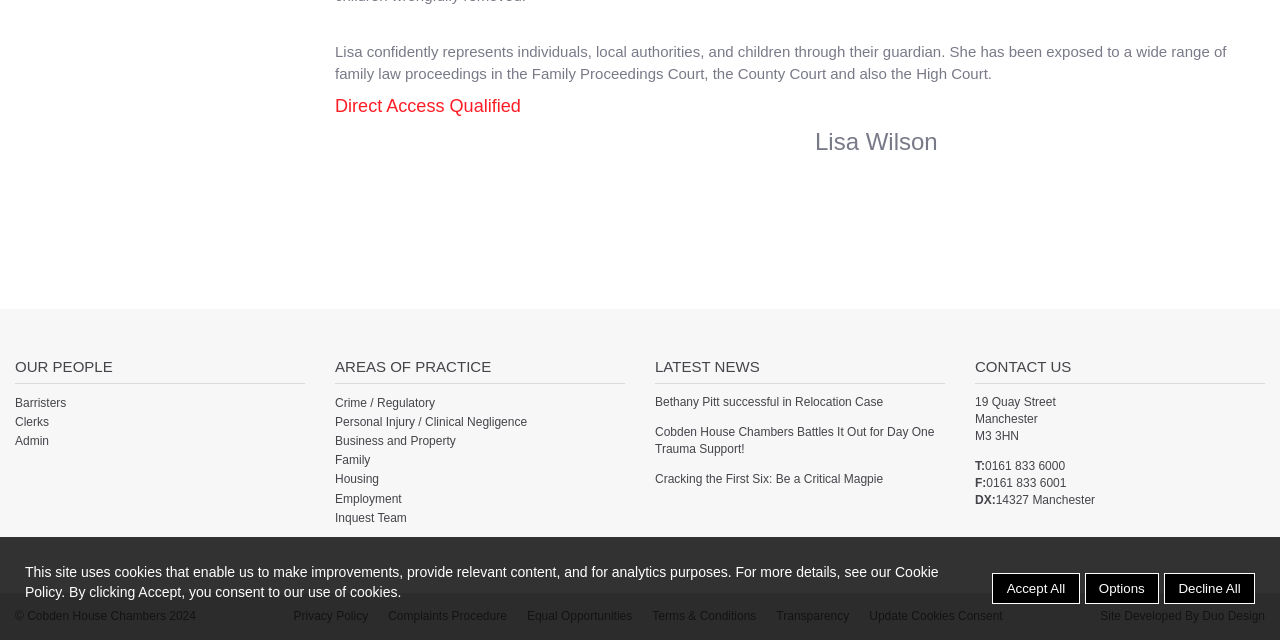Refer to the element description Options and identify the corresponding bounding box in the screenshot. Format the coordinates as (top-left x, top-left y, bottom-right x, bottom-right y) with values in the range of 0 to 1.

[0.847, 0.896, 0.906, 0.943]